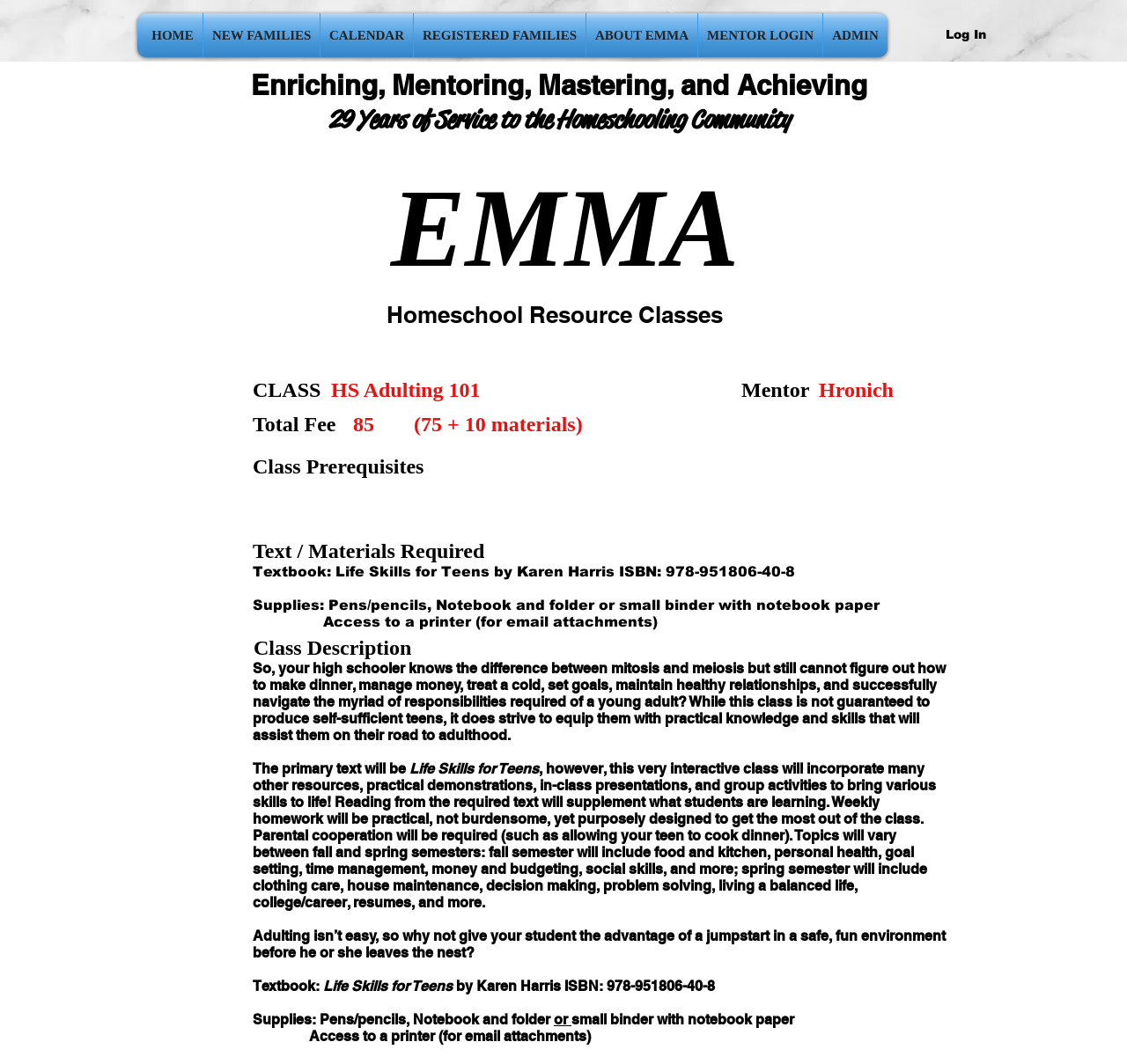Please identify the bounding box coordinates of the clickable element to fulfill the following instruction: "View more books from cancelled events in March and April". The coordinates should be four float numbers between 0 and 1, i.e., [left, top, right, bottom].

None